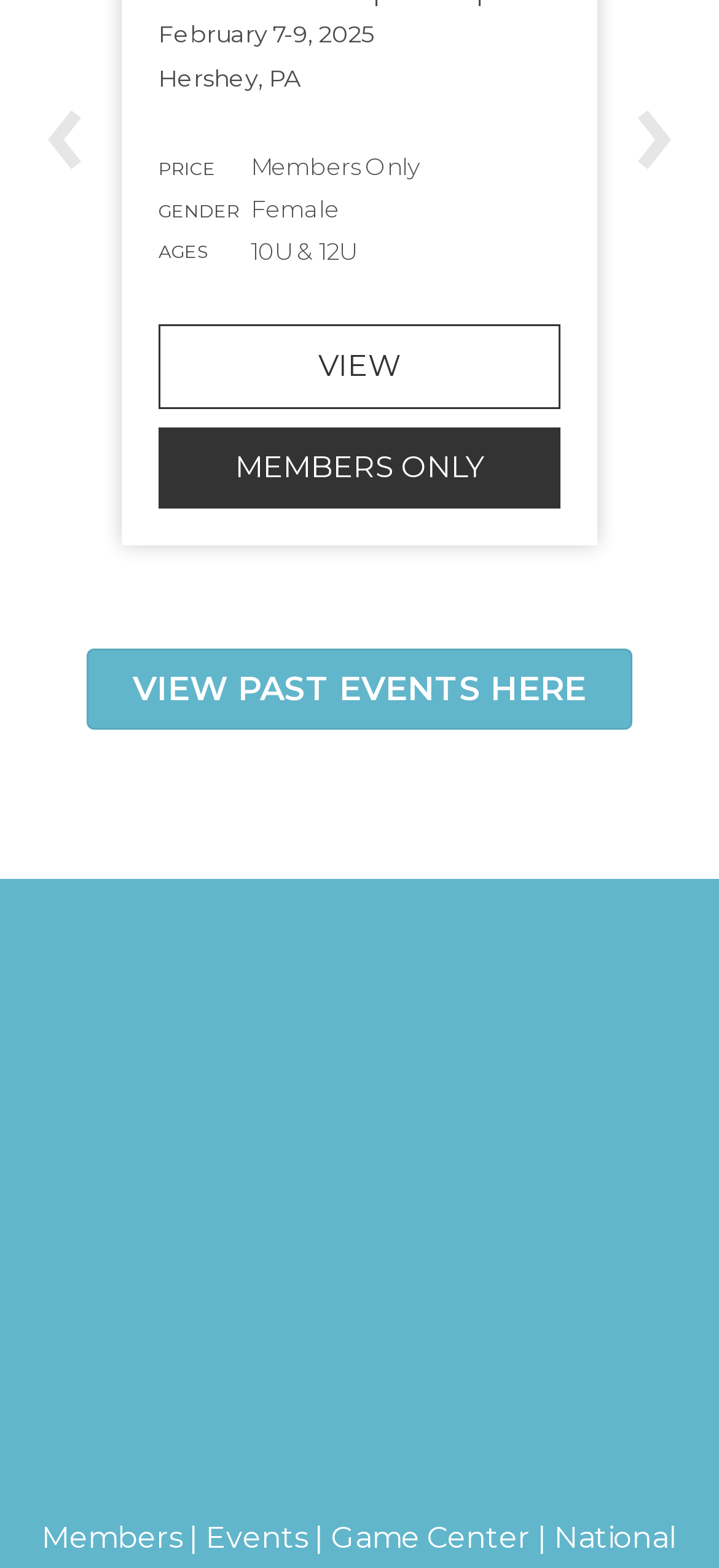Identify the bounding box coordinates of the area that should be clicked in order to complete the given instruction: "View past events". The bounding box coordinates should be four float numbers between 0 and 1, i.e., [left, top, right, bottom].

[0.121, 0.413, 0.879, 0.465]